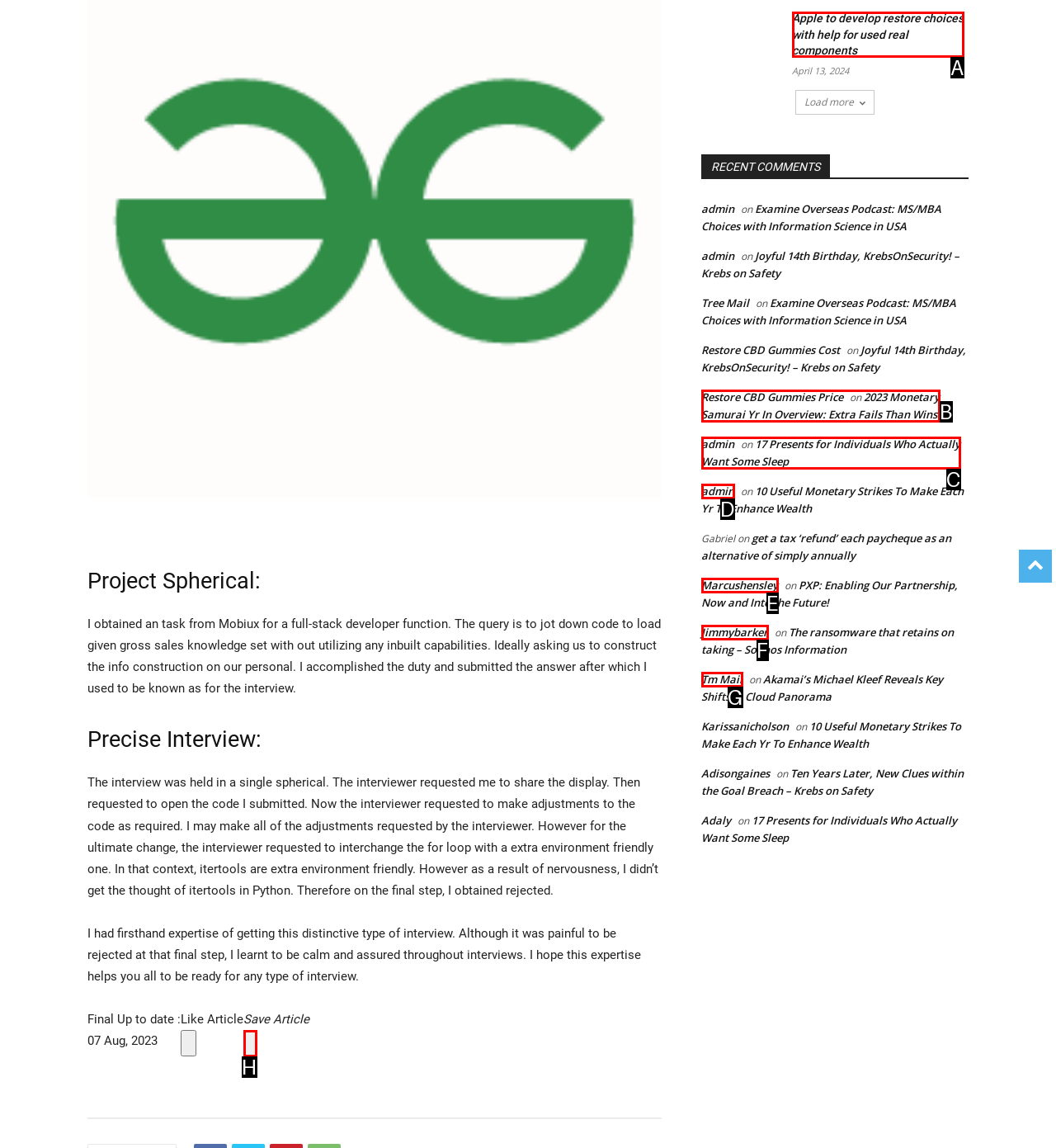Using the description: parent_node: Save Article aria-label="bookmark article", find the HTML element that matches it. Answer with the letter of the chosen option.

H